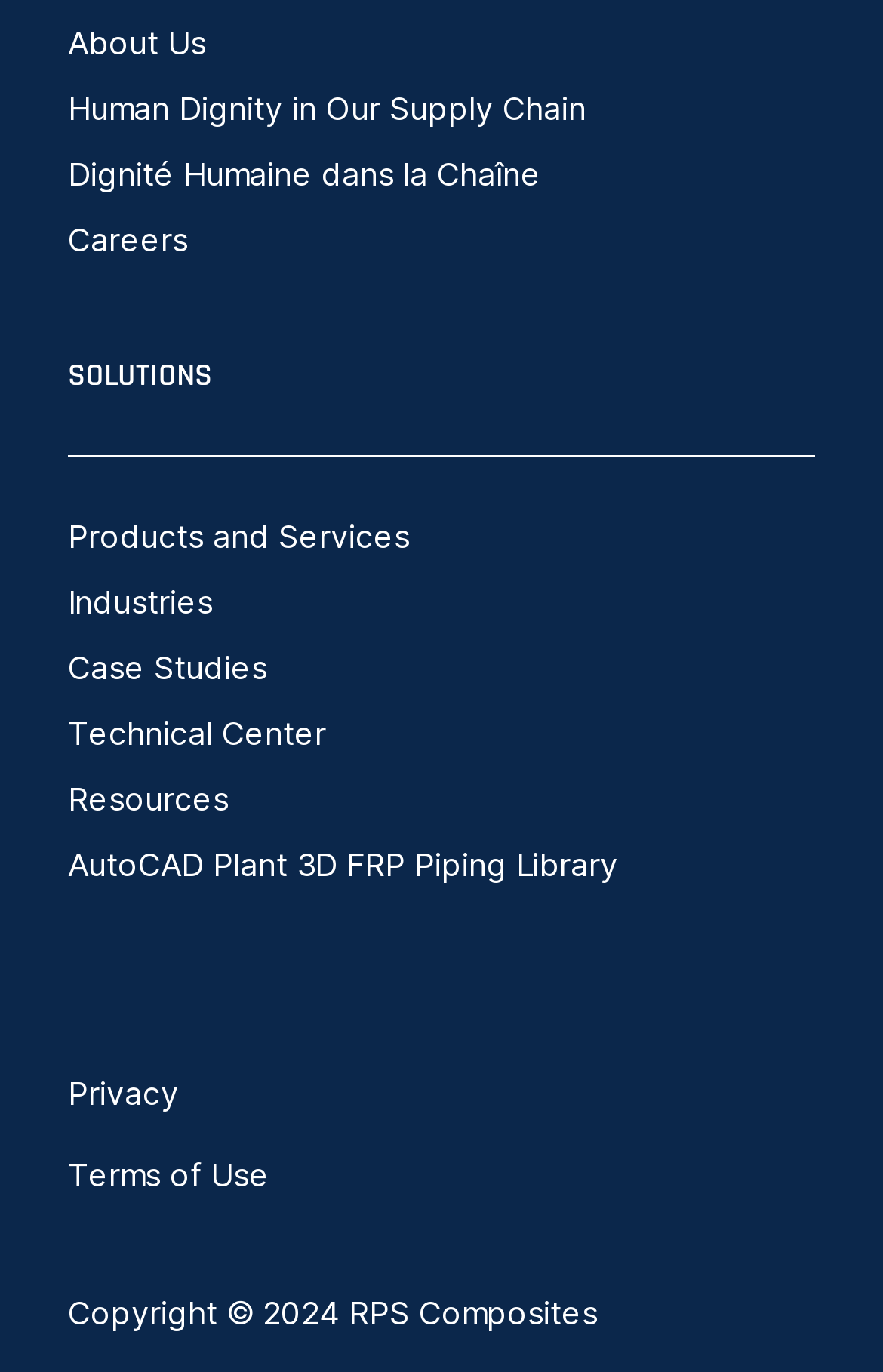What language is the third link in?
Look at the webpage screenshot and answer the question with a detailed explanation.

I looked at the third link and found that it is 'Dignité Humaine dans la Chaîne', which is in French. This suggests that the link is related to human dignity in the supply chain, but in French.